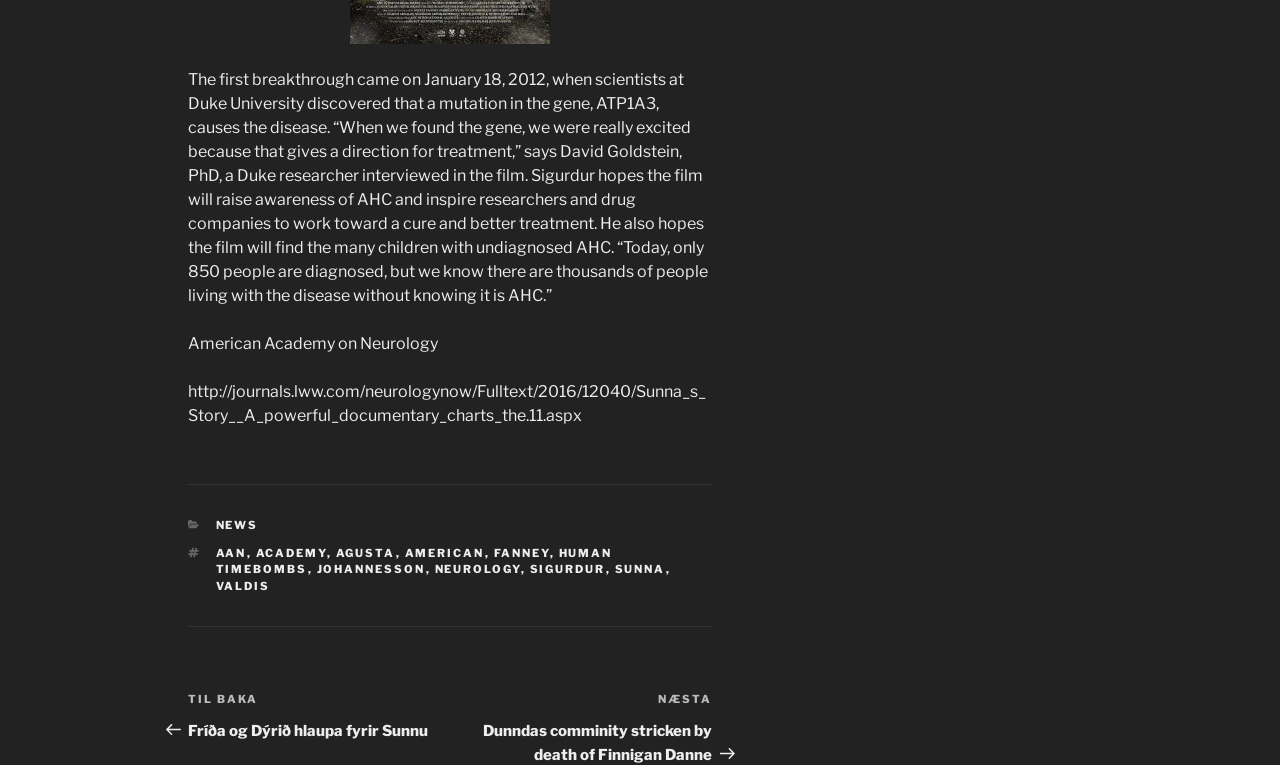What is the name of the researcher interviewed in the film?
Answer the question in as much detail as possible.

The text mentions David Goldstein, PhD, as a Duke researcher who was interviewed in the film, and is quoted as saying that finding the gene gives a direction for treatment.